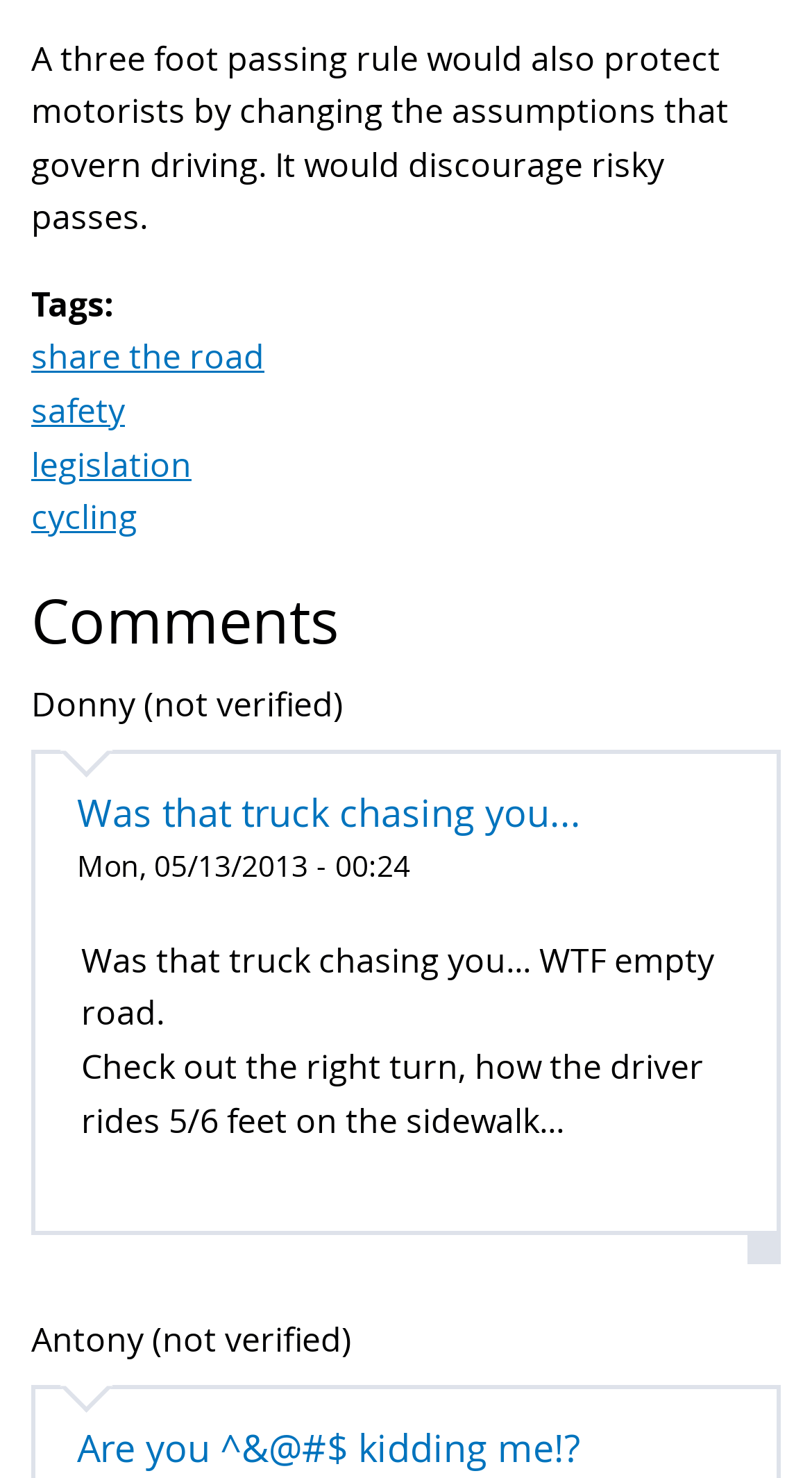Predict the bounding box coordinates of the UI element that matches this description: "share the road". The coordinates should be in the format [left, top, right, bottom] with each value between 0 and 1.

[0.038, 0.226, 0.326, 0.257]